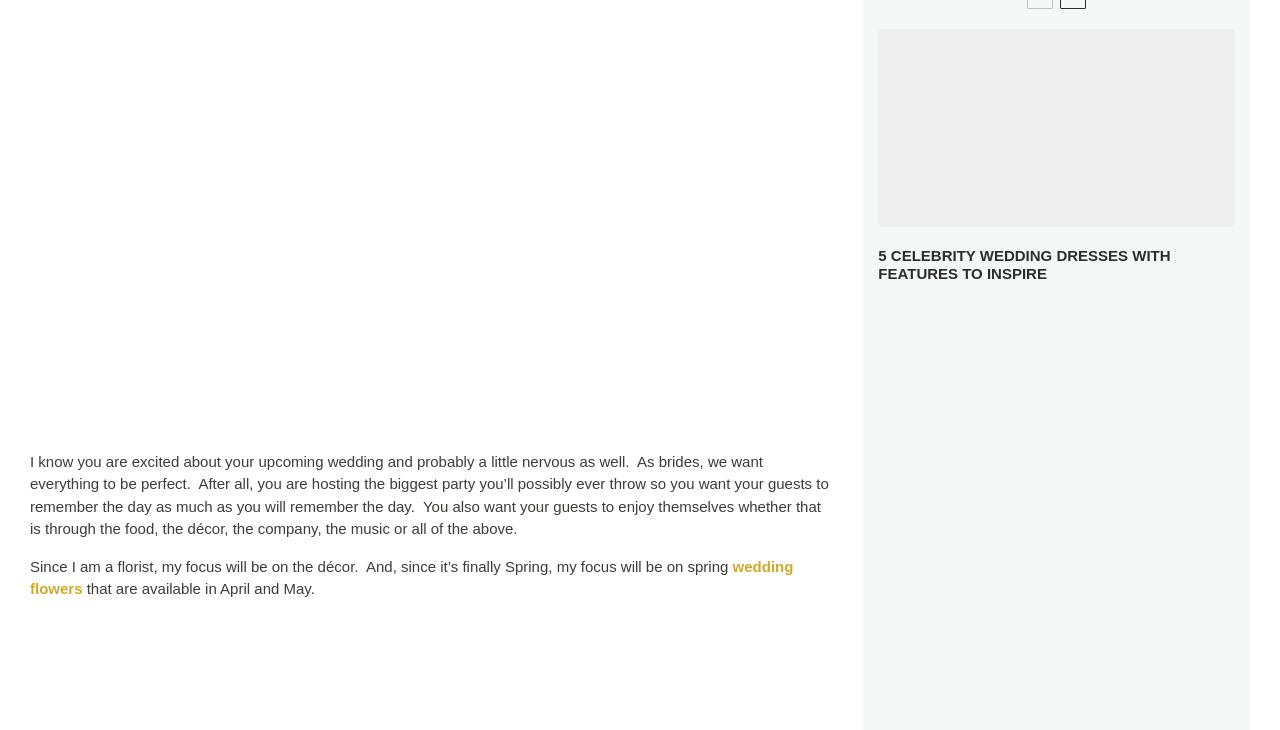Find the bounding box coordinates of the UI element according to this description: "alt="Inspiring celebrity wedding dresses"".

[0.686, 0.039, 0.965, 0.311]